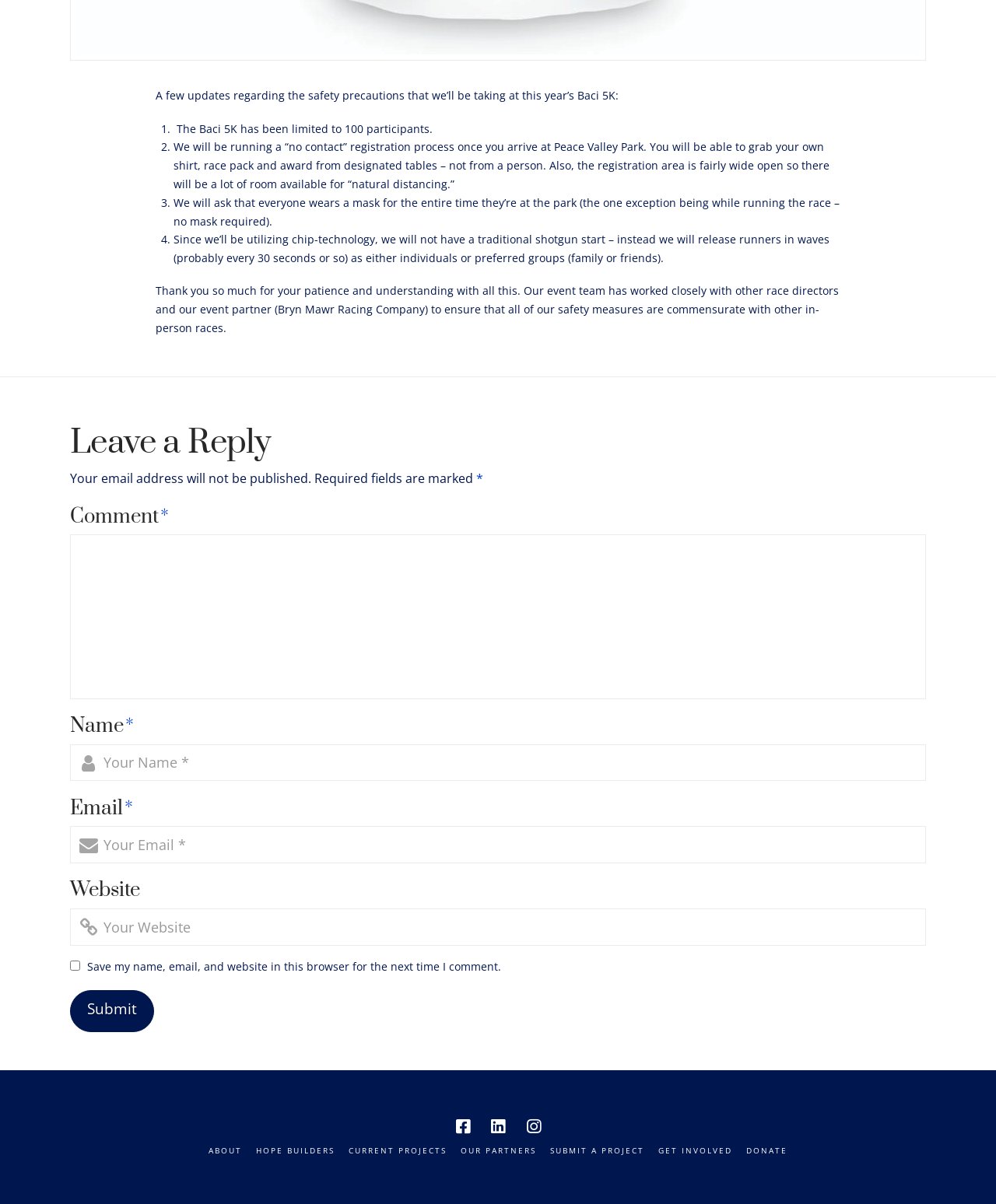Identify the bounding box coordinates for the element you need to click to achieve the following task: "Enter your name". Provide the bounding box coordinates as four float numbers between 0 and 1, in the form [left, top, right, bottom].

[0.07, 0.618, 0.93, 0.649]